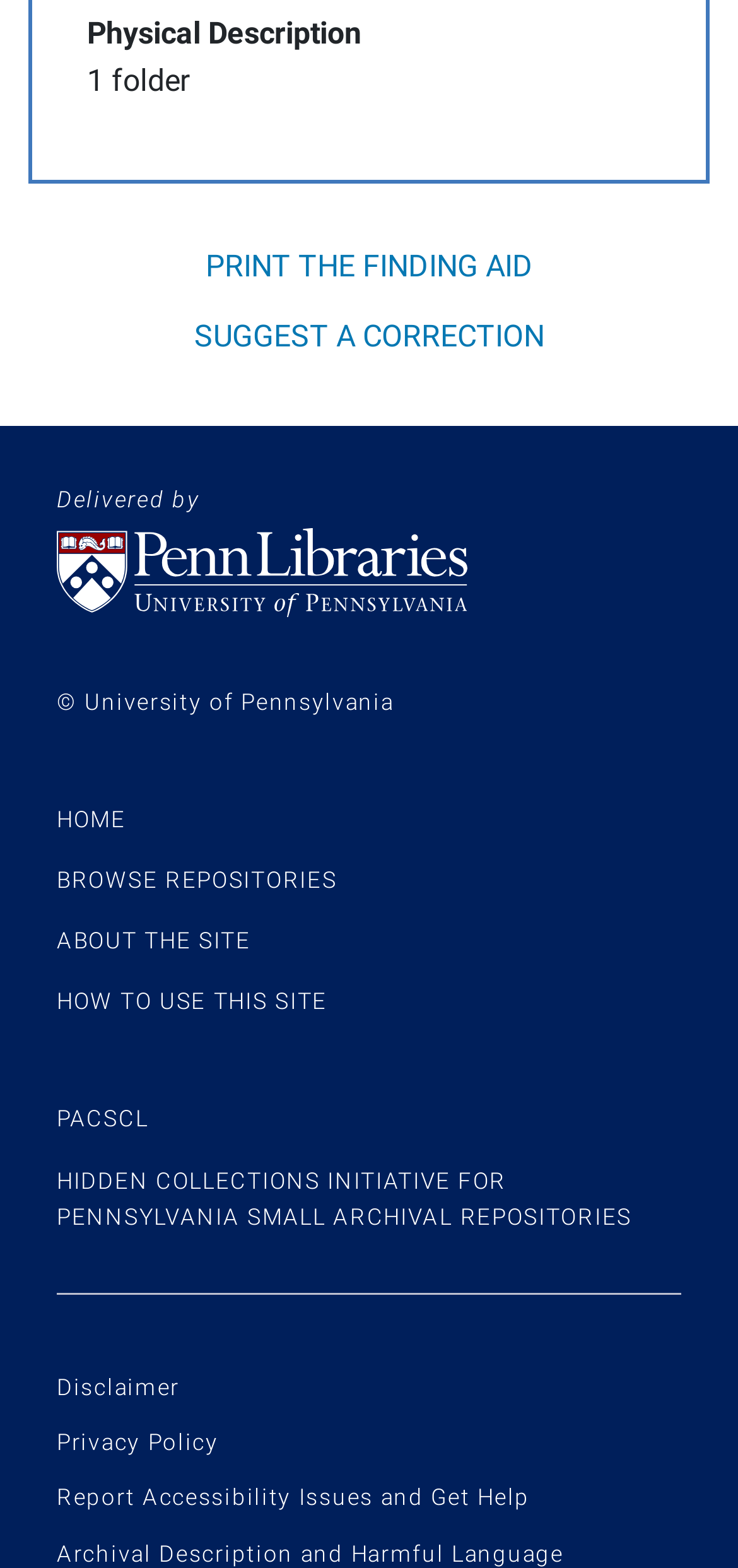With reference to the screenshot, provide a detailed response to the question below:
What is the purpose of the 'PRINT THE FINDING AID' button?

The button 'PRINT THE FINDING AID' is located at the top of the page, indicating that its purpose is to allow users to print the finding aid, which is likely a document or a collection of information related to the physical description mentioned above.